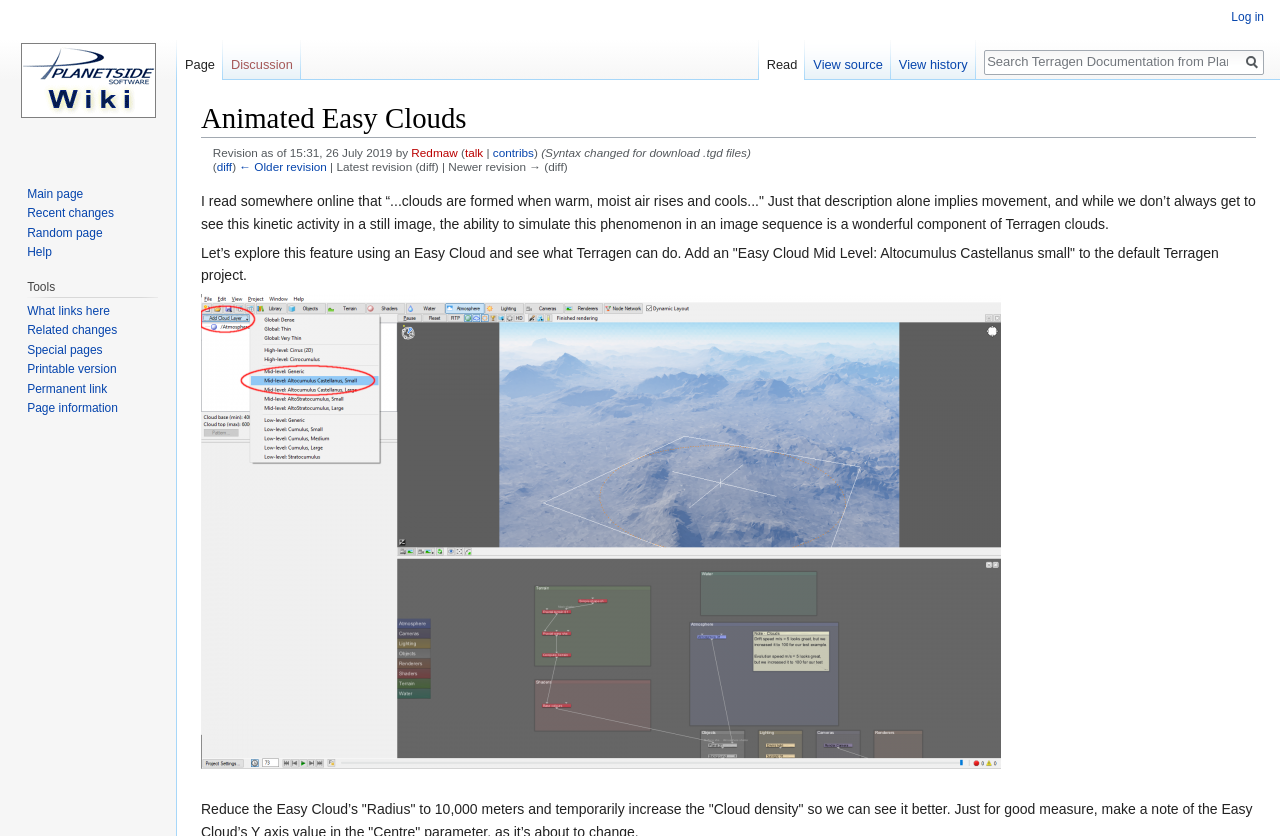Please provide a brief answer to the following inquiry using a single word or phrase:
What is the name of the software being documented?

Terragen